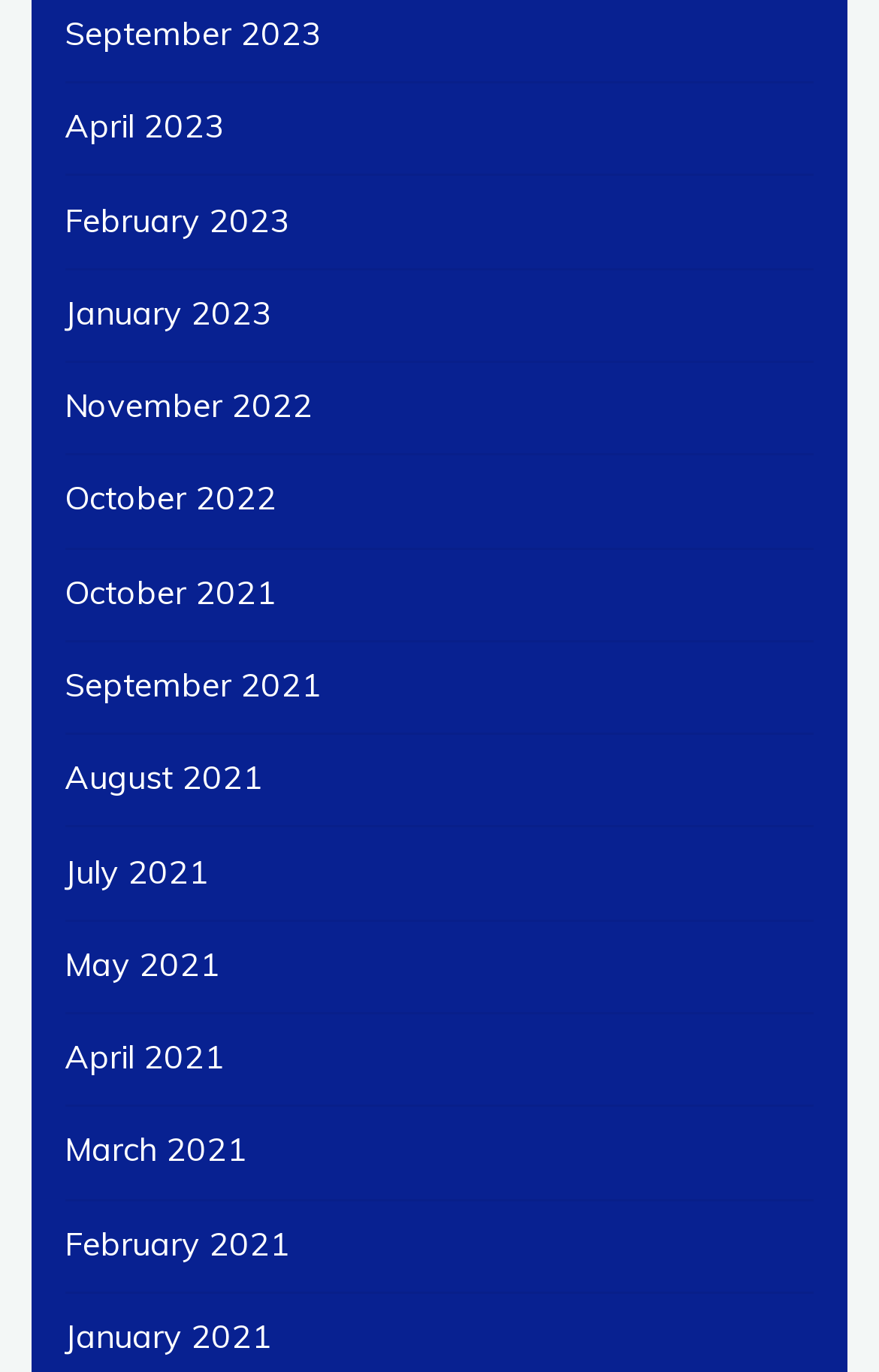What is the earliest month listed?
Please provide a comprehensive answer based on the details in the screenshot.

By examining the list of links, I found that the bottommost link is 'January 2021', which suggests that it is the earliest month listed.